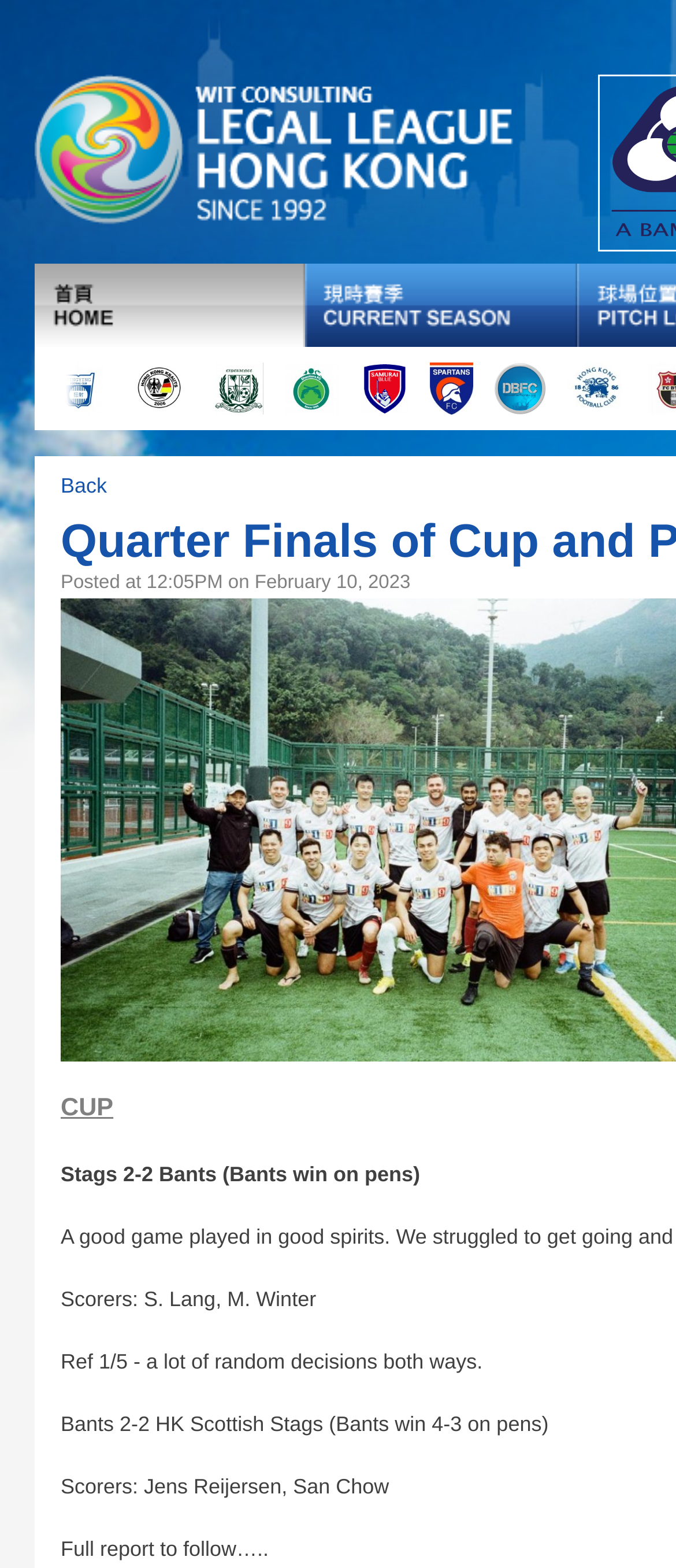Use the details in the image to answer the question thoroughly: 
How many teams are listed?

I counted the number of links with team names, and there are 9 teams listed, including USRC 1911, The Shooters, Samurai Blue, Spartans Masters, DBFC Vets, HKFC, BTDT, The Godfathers, and Hong Kong Scottish Stags.